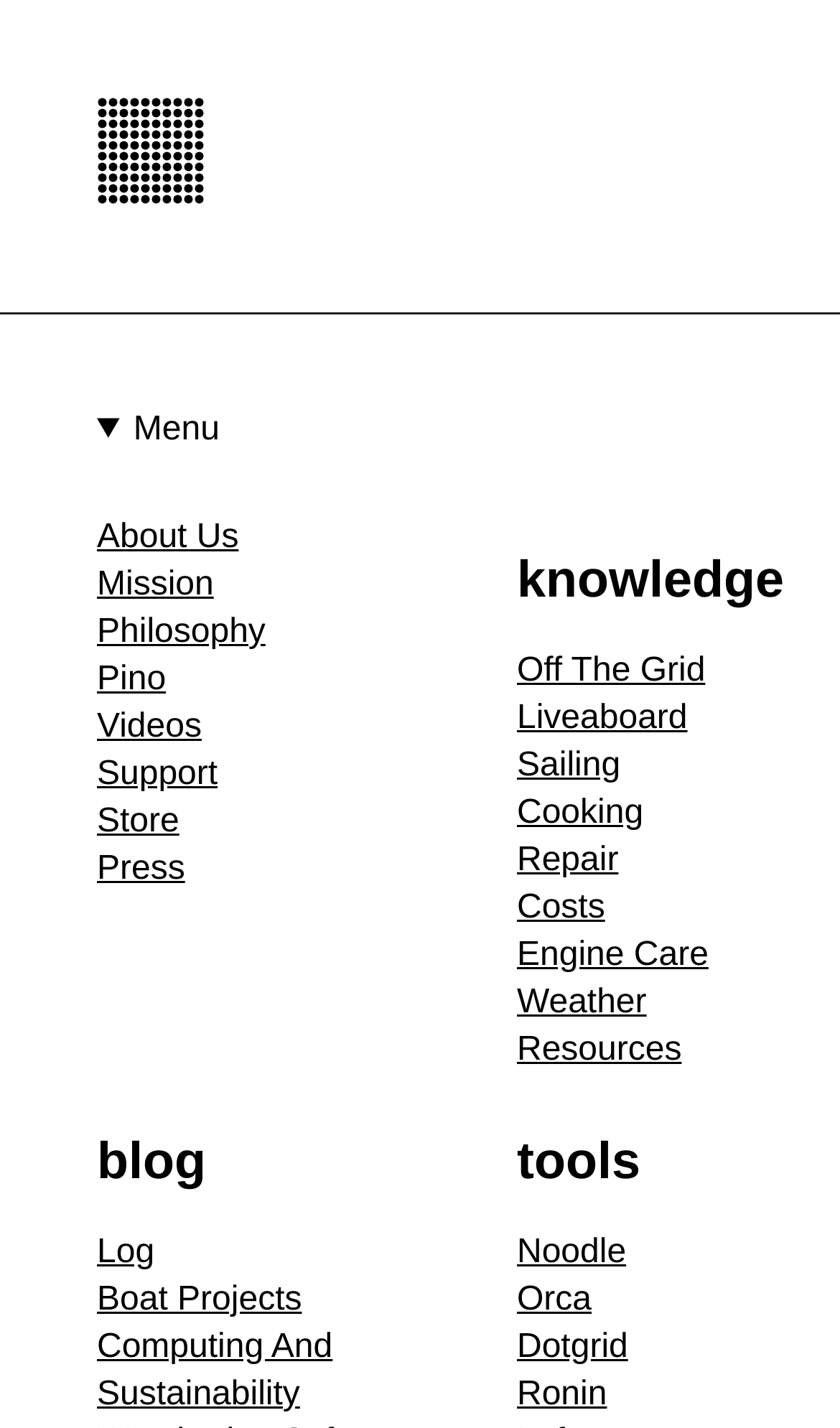Predict the bounding box of the UI element based on the description: "Computing and Sustainability". The coordinates should be four float numbers between 0 and 1, formatted as [left, top, right, bottom].

[0.115, 0.931, 0.396, 0.989]